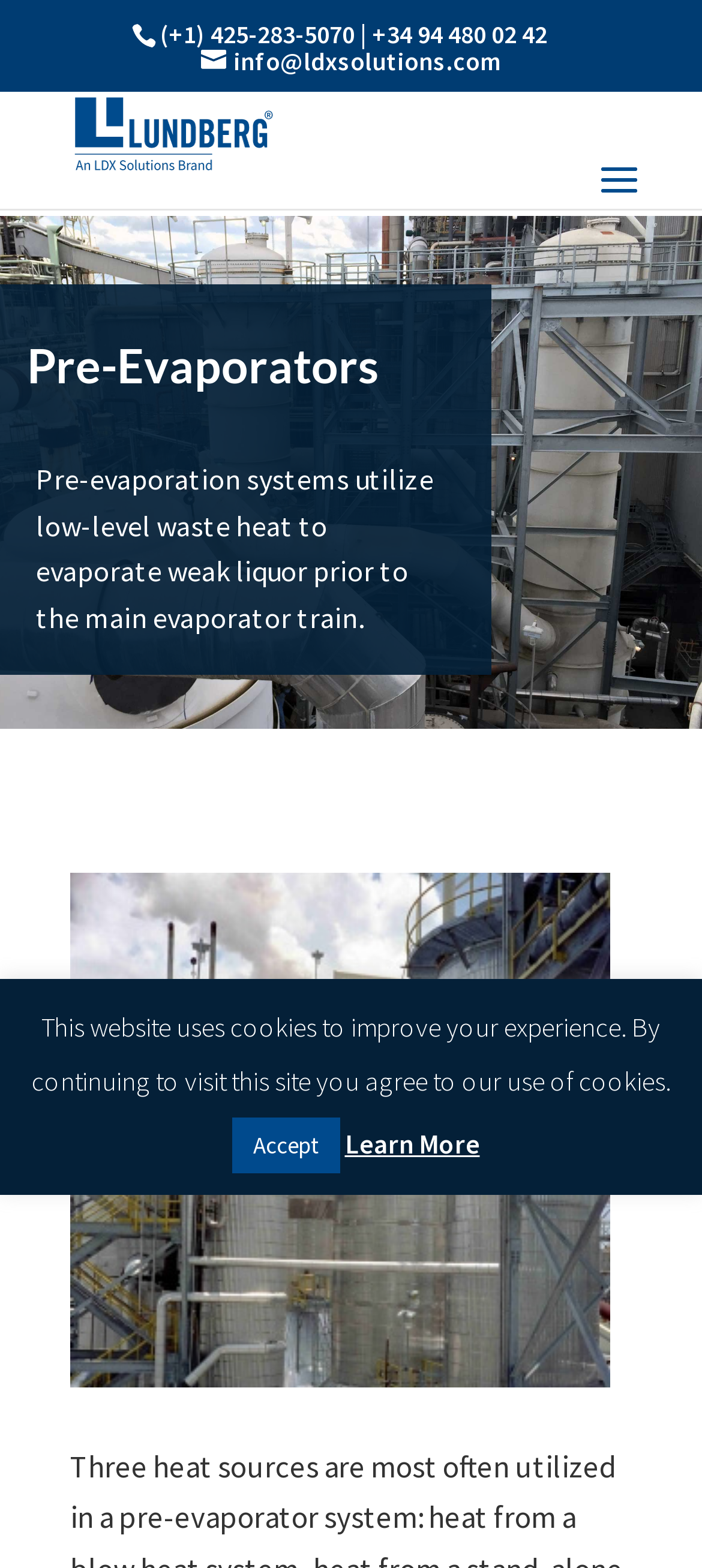What is the purpose of pre-evaporation systems?
Based on the image, give a one-word or short phrase answer.

To evaporate weak liquor